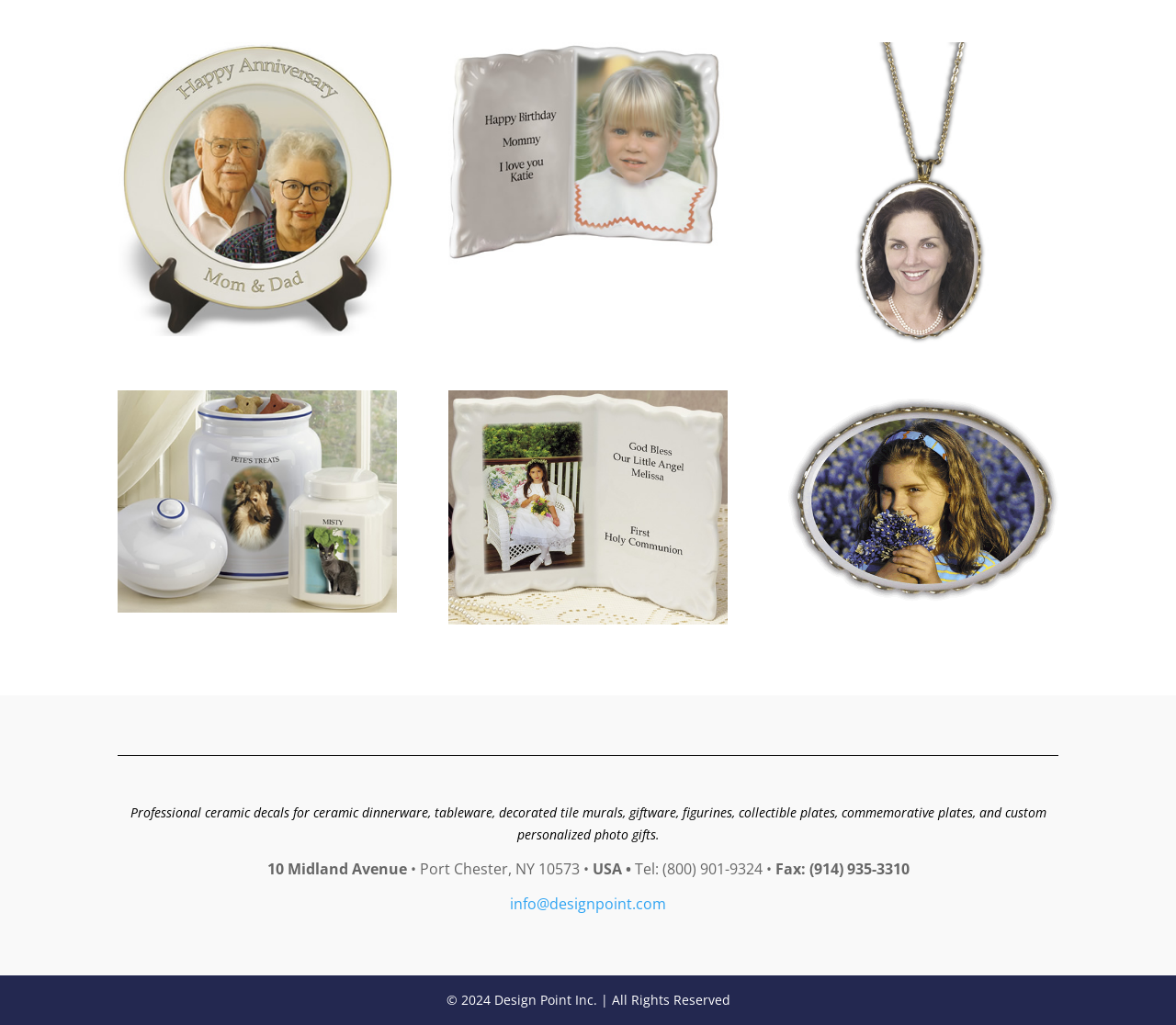Answer the question below using just one word or a short phrase: 
What type of products are featured on this website?

Ceramic decals